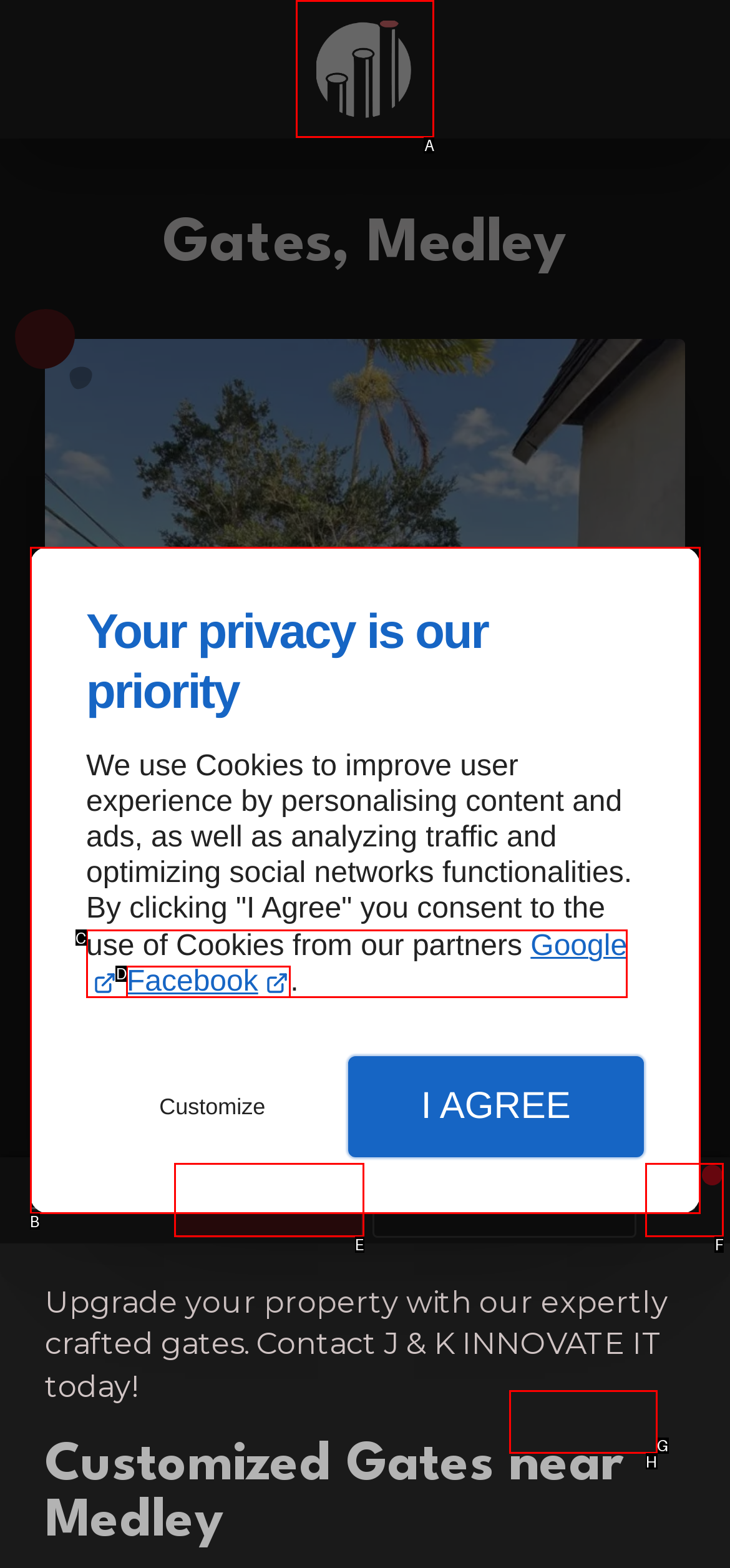Select the letter of the HTML element that best fits the description: aria-label="J & K INNOVATE IT"
Answer with the corresponding letter from the provided choices.

A